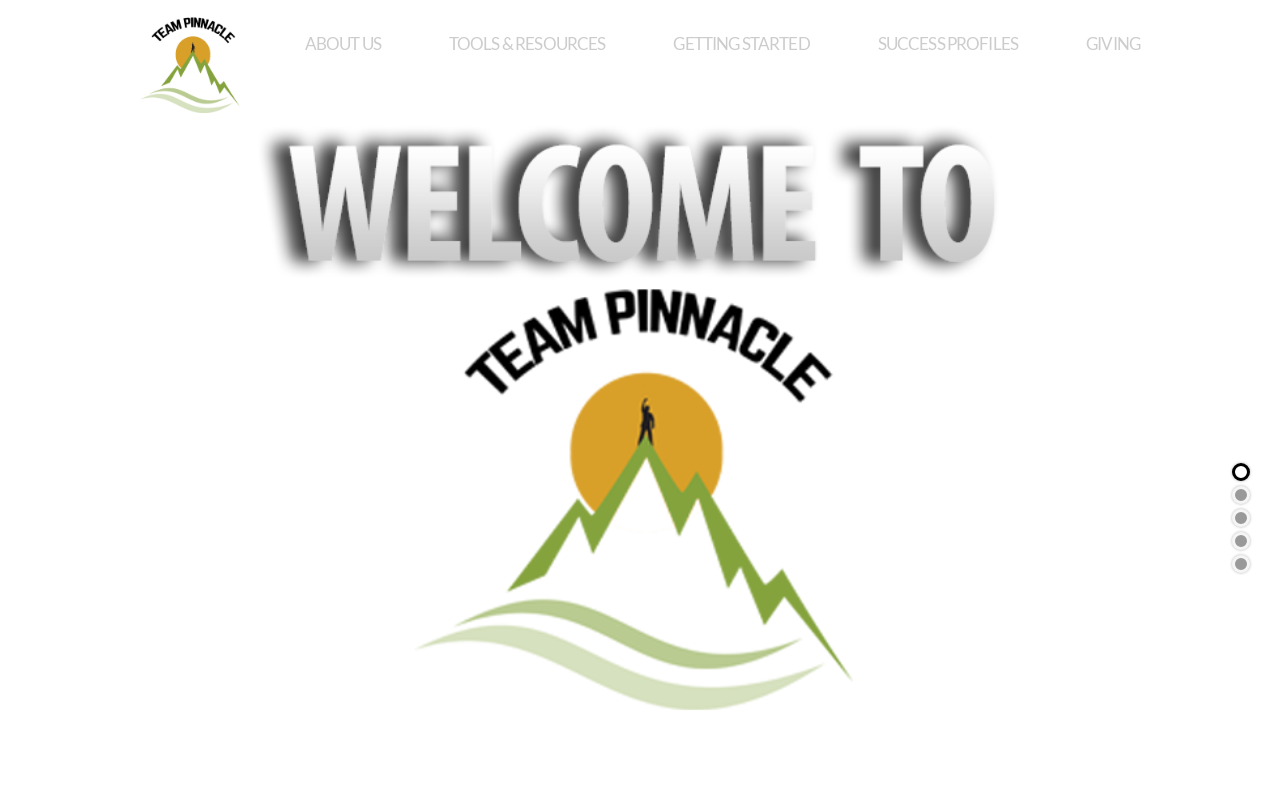Write a detailed summary of the webpage, including text, images, and layout.

The webpage is titled "Demo: Home | Team Pinnacle" and has a prominent image of the "Team Pinnacle" logo at the top left corner. Below the logo, there is a navigation menu with five links: "ABOUT US", "TOOLS & RESOURCES", "GETTING STARTED", "SUCCESS PROFILES", and "GIVING", which are evenly spaced and span across the top of the page.